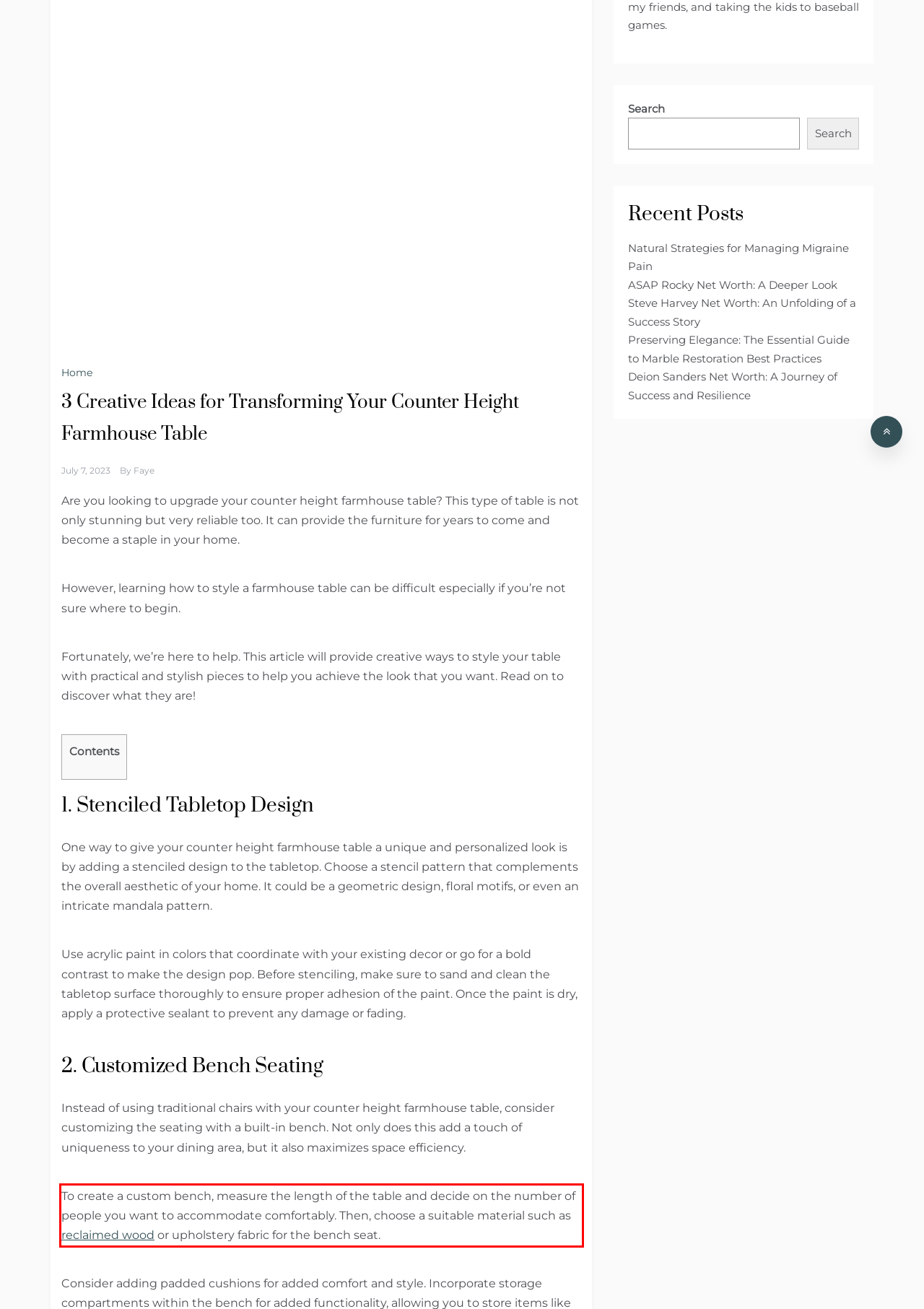Look at the webpage screenshot and recognize the text inside the red bounding box.

To create a custom bench, measure the length of the table and decide on the number of people you want to accommodate comfortably. Then, choose a suitable material such as reclaimed wood or upholstery fabric for the bench seat.